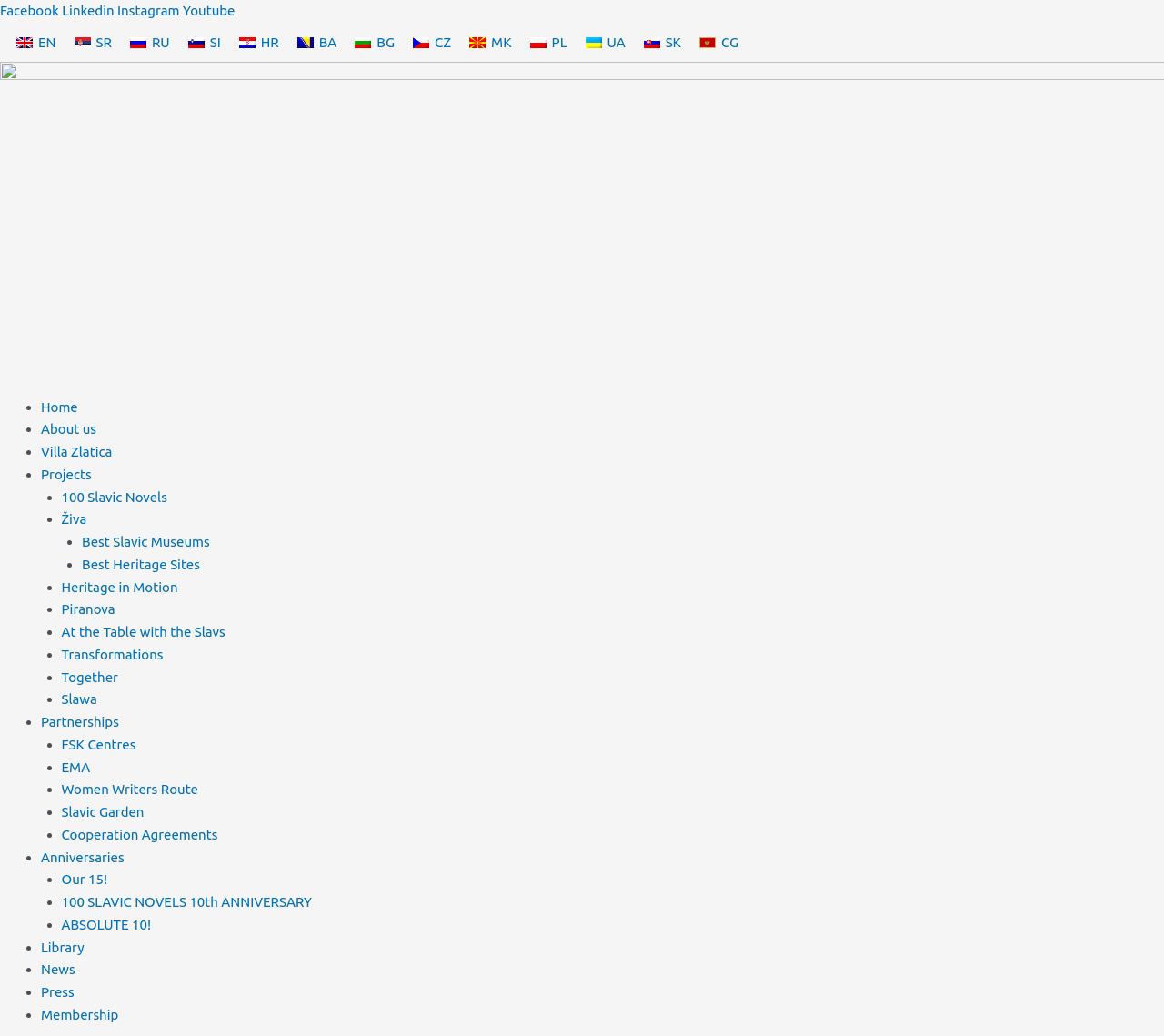What is the main navigation menu of the webpage?
Please use the image to provide an in-depth answer to the question.

The main navigation menu of the webpage is a list of links, including Home, About us, Villa Zlatica, Projects, and others, which provide access to different sections of the webpage.